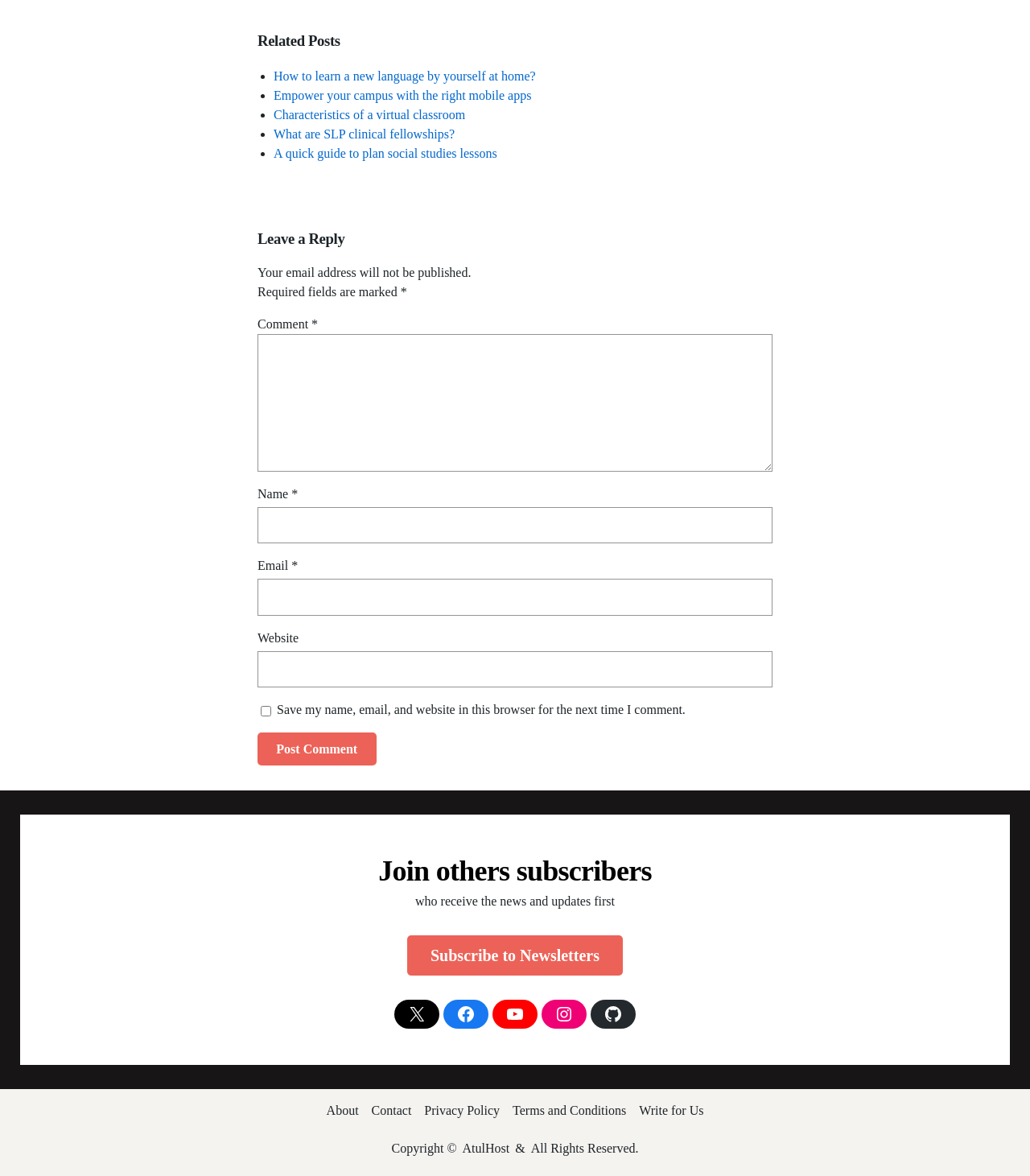Given the following UI element description: "parent_node: Email * aria-describedby="email-notes" name="email"", find the bounding box coordinates in the webpage screenshot.

[0.25, 0.492, 0.75, 0.523]